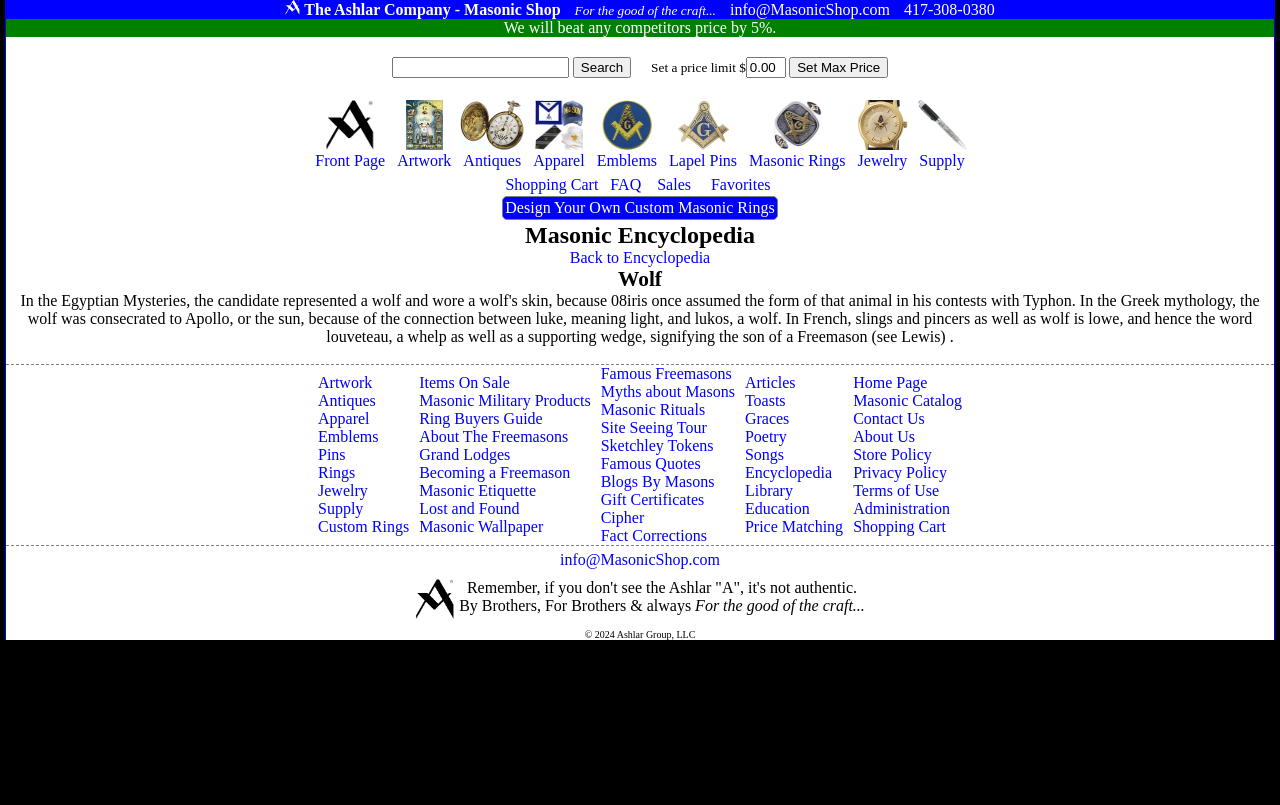Locate the bounding box coordinates of the UI element described by: "Poetry". Provide the coordinates as four float numbers between 0 and 1, formatted as [left, top, right, bottom].

[0.582, 0.532, 0.659, 0.554]